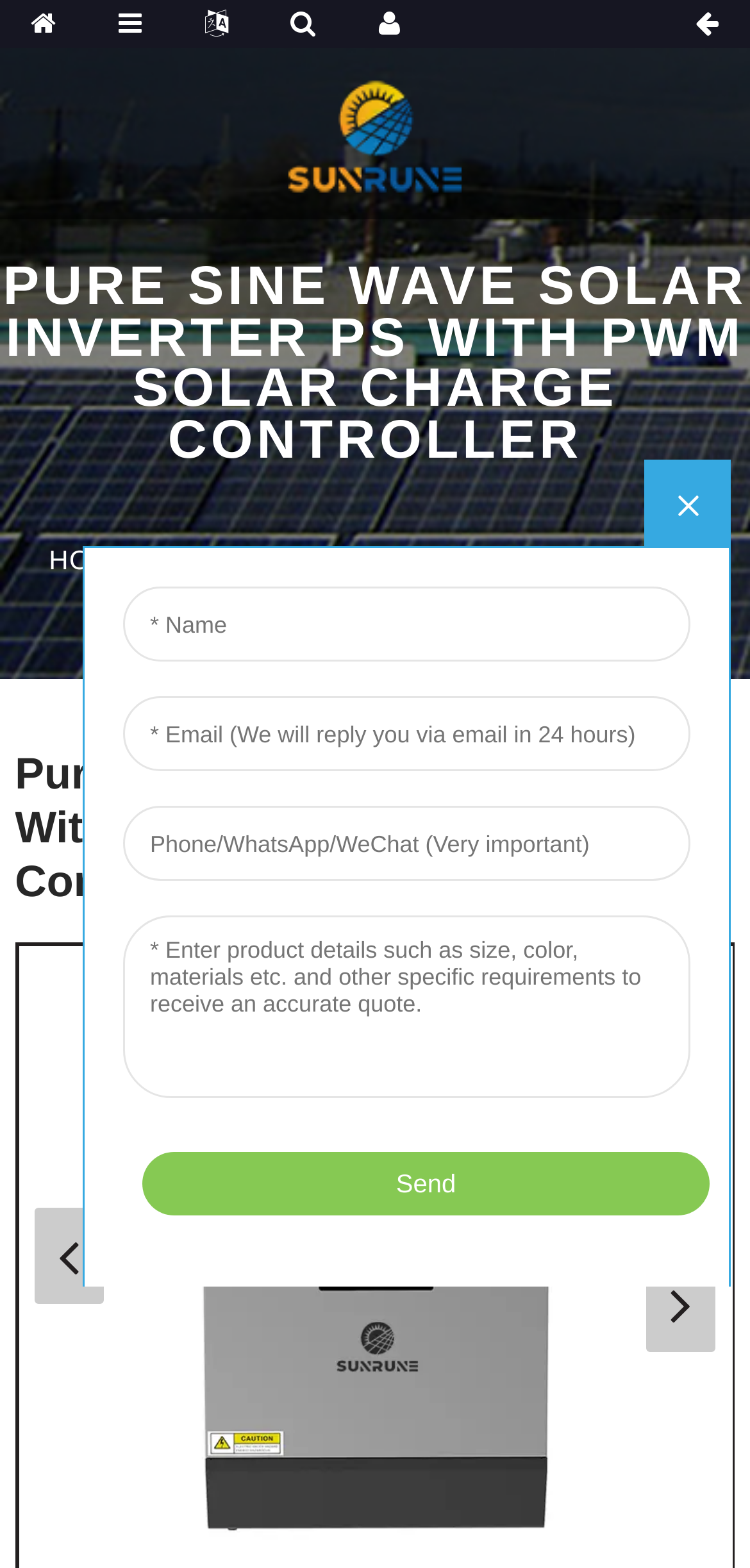Detail the various sections and features of the webpage.

The webpage appears to be a product page for a solar inverter with a built-in PWM solar charge controller. At the top-left corner, there is a logo image with a link to the homepage. Below the logo, there is a main heading that reads "PURE SINE WAVE SOLAR INVERTER PS WITH PWM SOLAR CHARGE CONTROLLER" in a prominent font size.

To the right of the logo, there is a navigation menu with four links: "HOME", "PRODUCTS", "SOLAR INVERTERS", and "OFF GRID INVERTERS". These links are positioned horizontally, with "HOME" being the leftmost and "OFF GRID INVERTERS" being the rightmost.

Below the navigation menu, there is a secondary heading that repeats the product name "Pure Sine Wave Solar Inverter PS With PWM Solar Charge Controller". This heading spans almost the entire width of the page.

The main content of the page is contained within an iframe, which takes up most of the page's real estate. The iframe is positioned below the secondary heading and occupies the majority of the page's width and height.

At the bottom-right corner of the page, there is a small element with the text "Top", which appears to be a link or a button that allows users to scroll back to the top of the page.